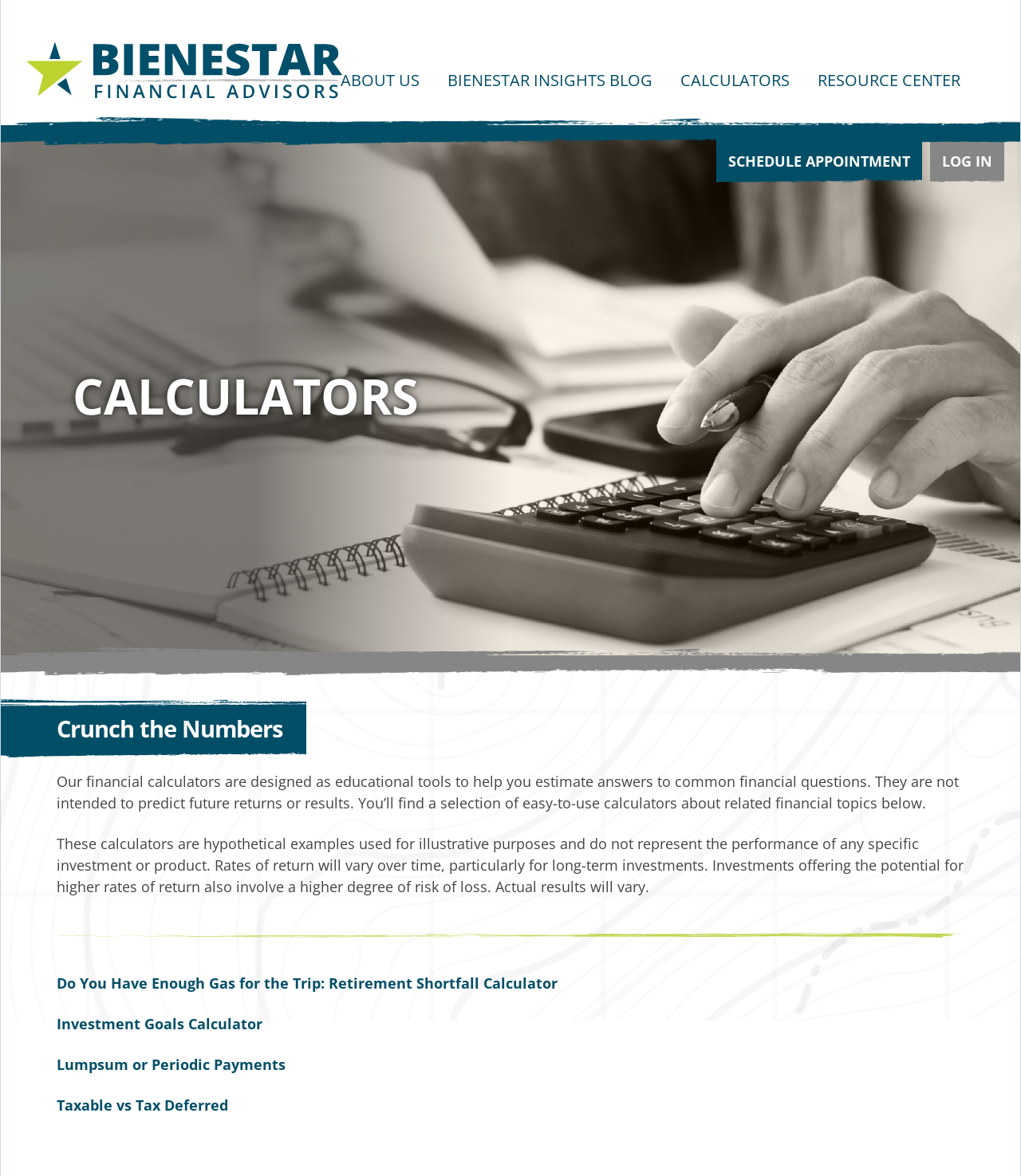Locate the bounding box coordinates of the clickable element to fulfill the following instruction: "Log in to the system". Provide the coordinates as four float numbers between 0 and 1 in the format [left, top, right, bottom].

[0.911, 0.116, 0.984, 0.147]